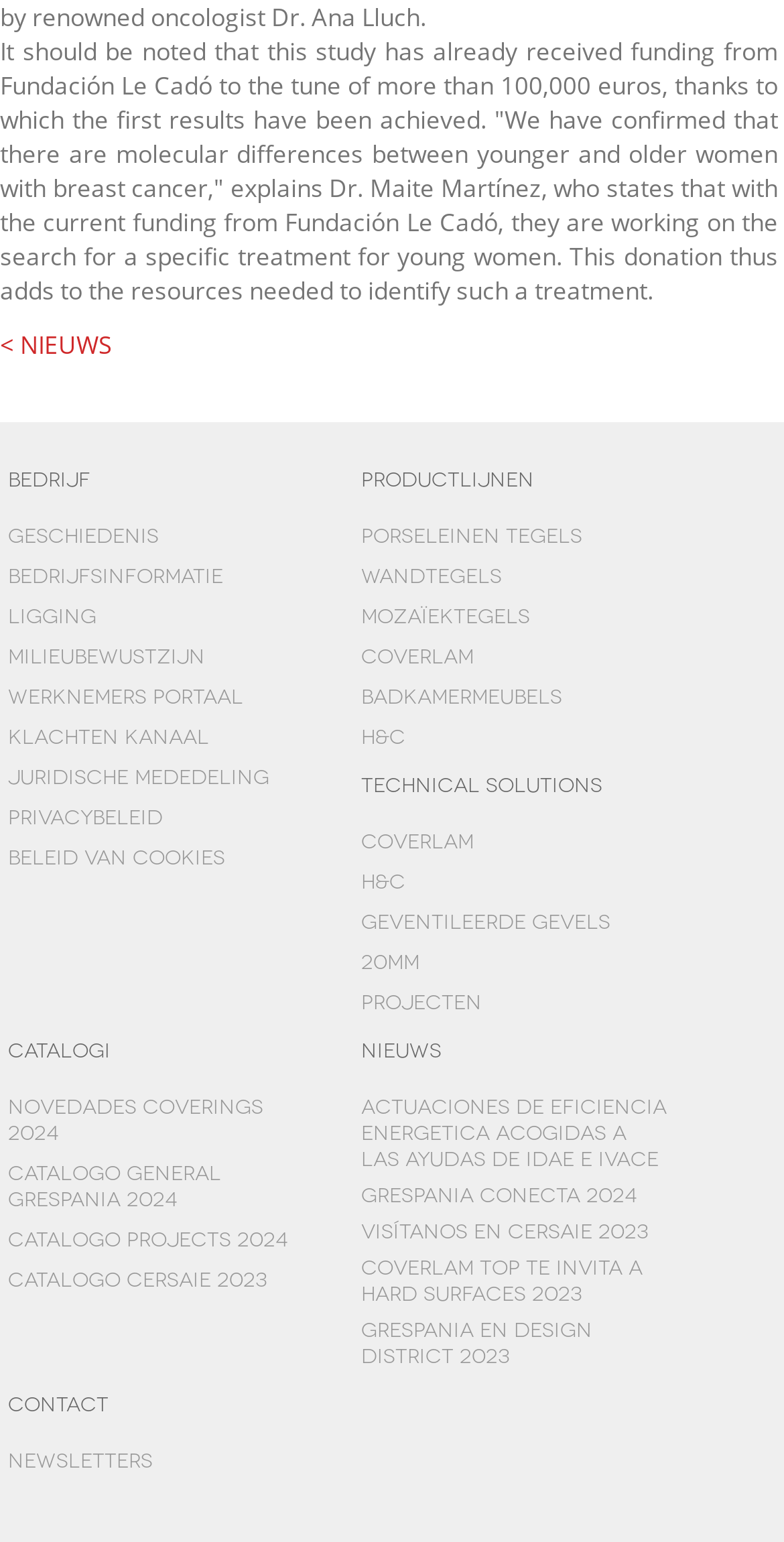What is the purpose of the donation mentioned in the webpage?
Using the picture, provide a one-word or short phrase answer.

To identify a specific treatment for young women